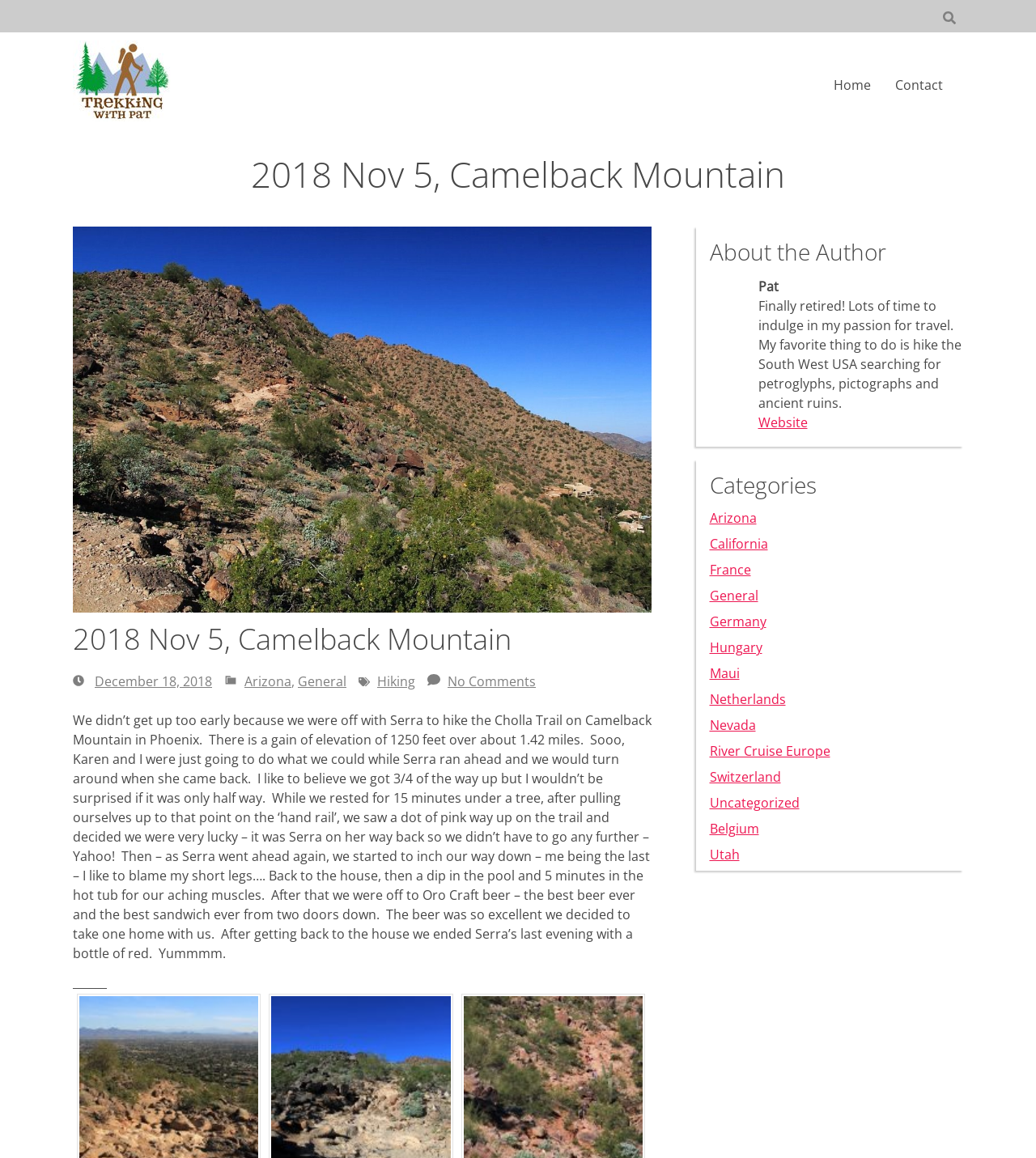Please locate the bounding box coordinates of the region I need to click to follow this instruction: "Click the logo".

[0.07, 0.035, 0.25, 0.105]